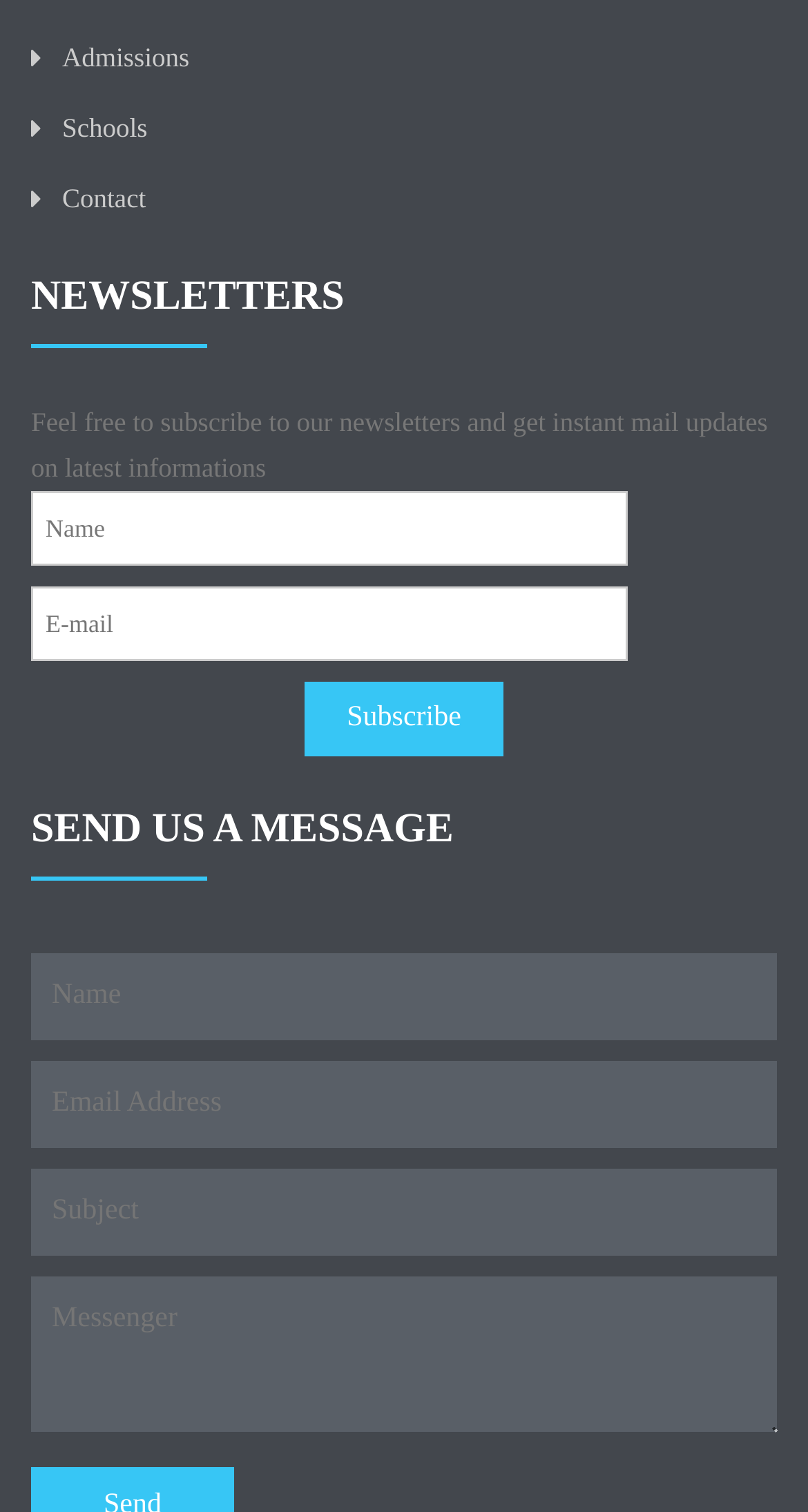How many textboxes are available for sending a message?
Based on the visual information, provide a detailed and comprehensive answer.

Under the 'SEND US A MESSAGE' heading, there are four textboxes with no labels, which are likely used to input the message content. The presence of these textboxes suggests that users can send a message with multiple lines of text.